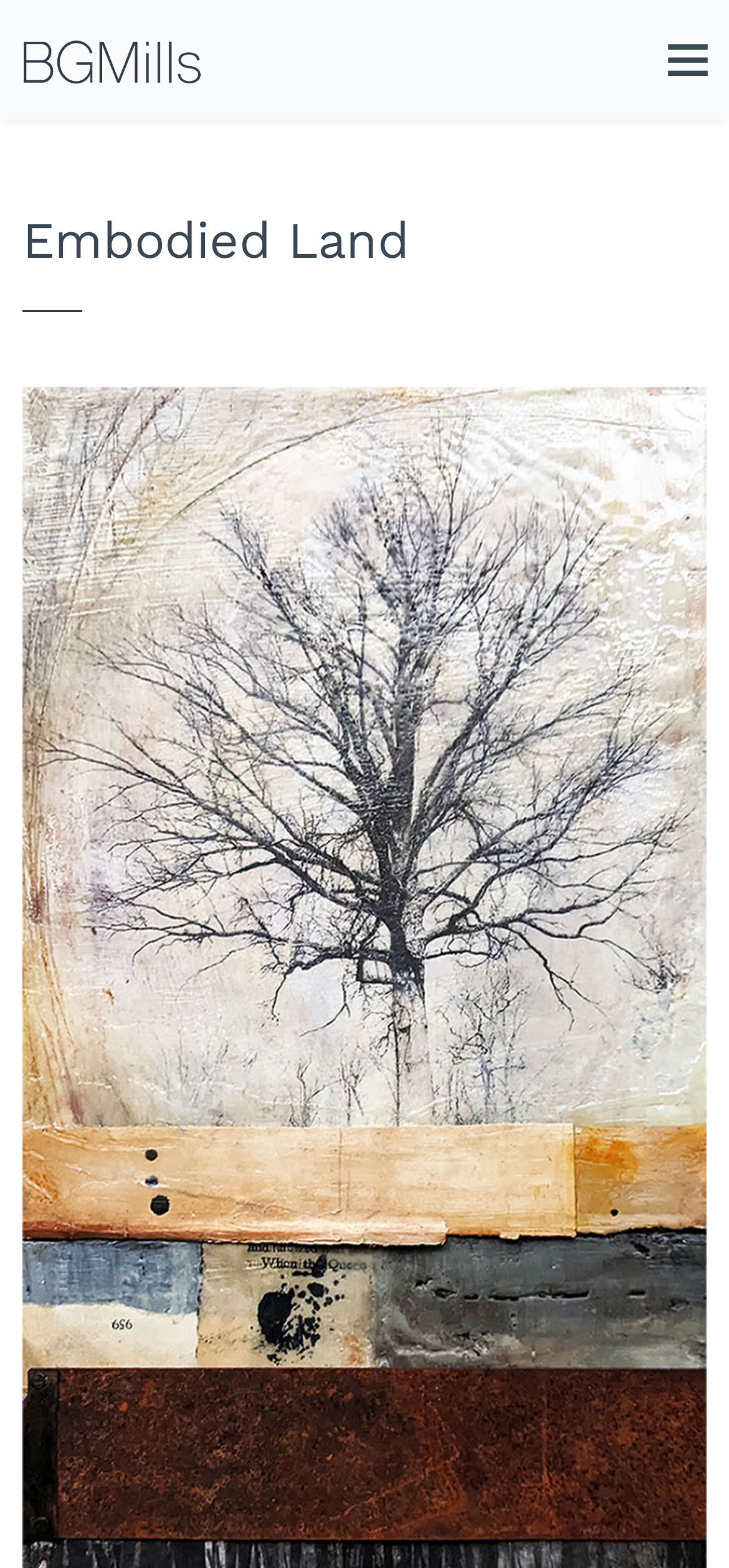Is the navigation menu expanded?
Please provide a full and detailed response to the question.

The button element with the text 'Toggle navigation' has an attribute 'expanded' set to 'False', indicating that the navigation menu is not expanded.